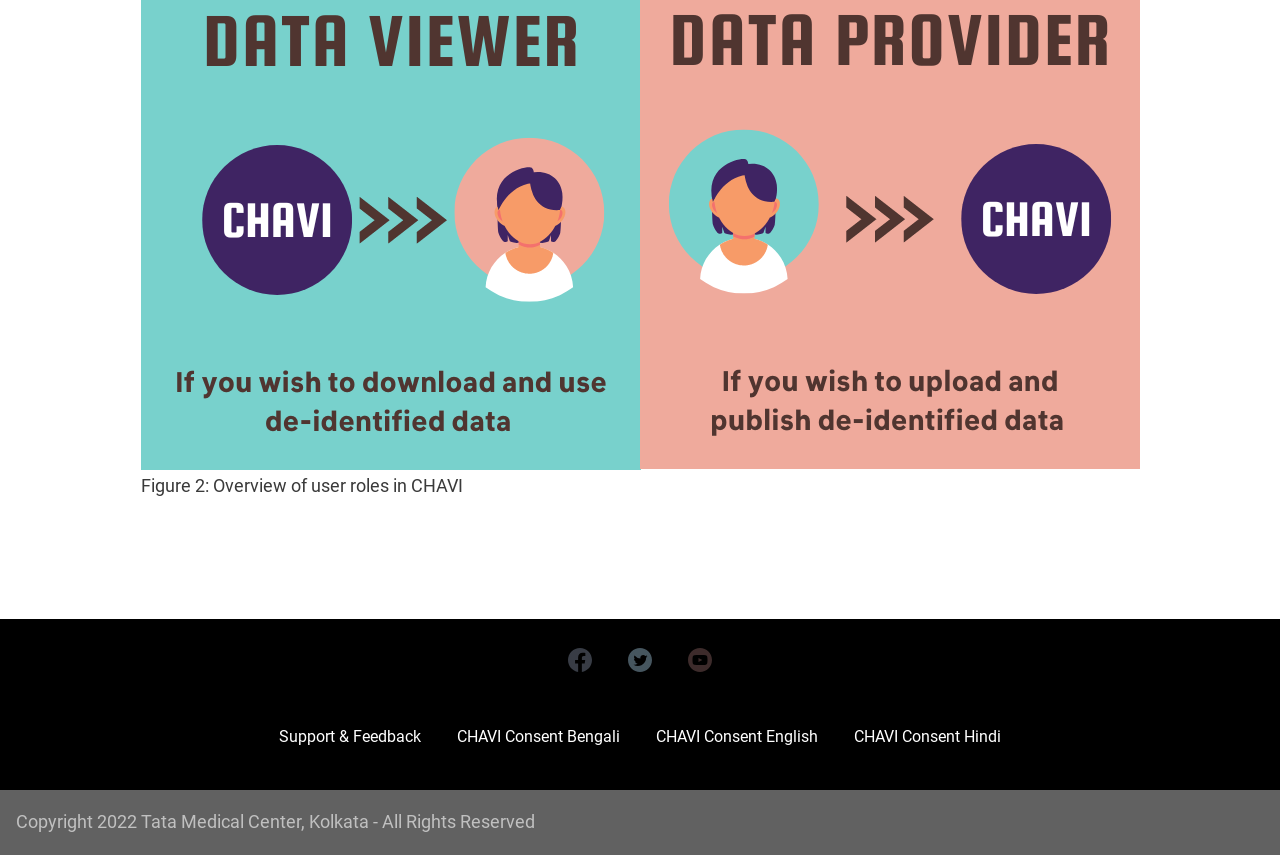Given the element description, predict the bounding box coordinates in the format (top-left x, top-left y, bottom-right x, bottom-right y). Make sure all values are between 0 and 1. Here is the element description: Jul '23

None